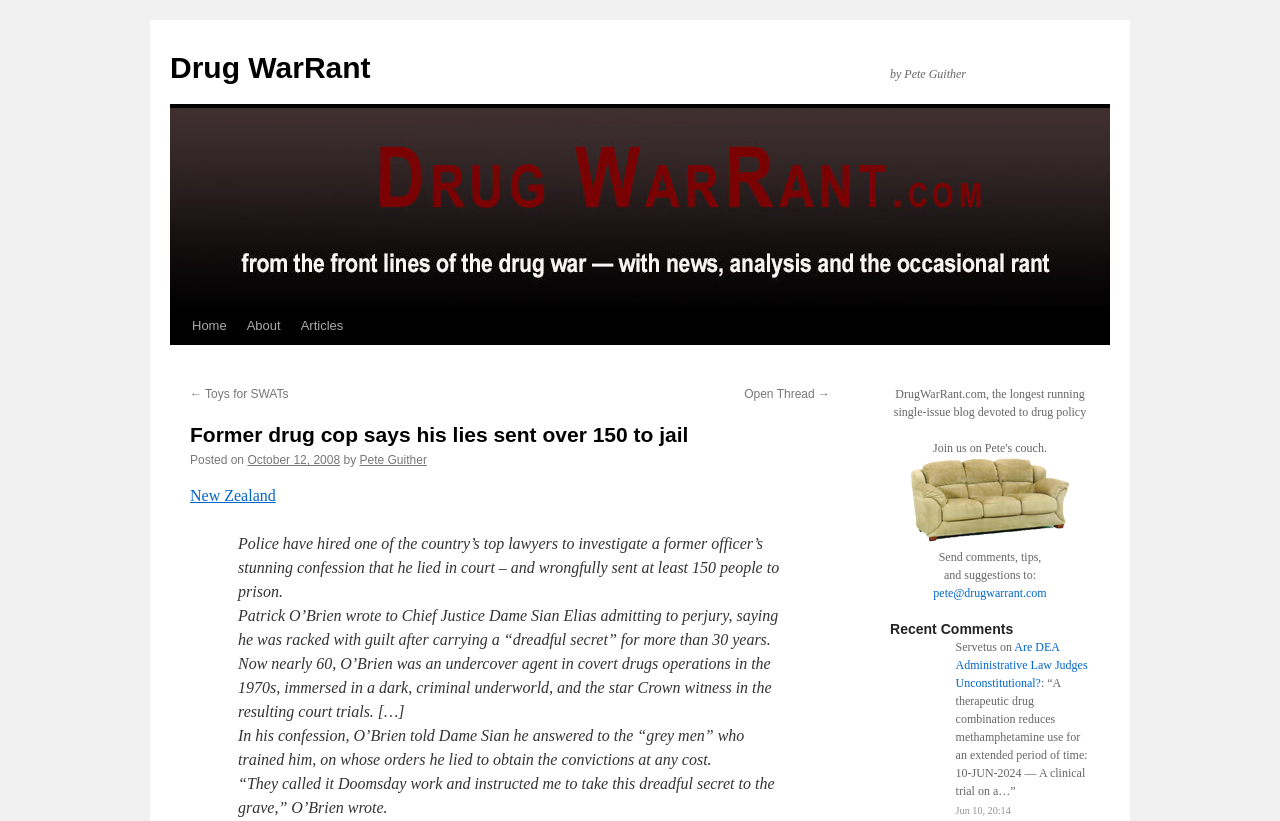Could you provide the bounding box coordinates for the portion of the screen to click to complete this instruction: "View the 'Recent Comments'"?

[0.695, 0.755, 0.852, 0.777]